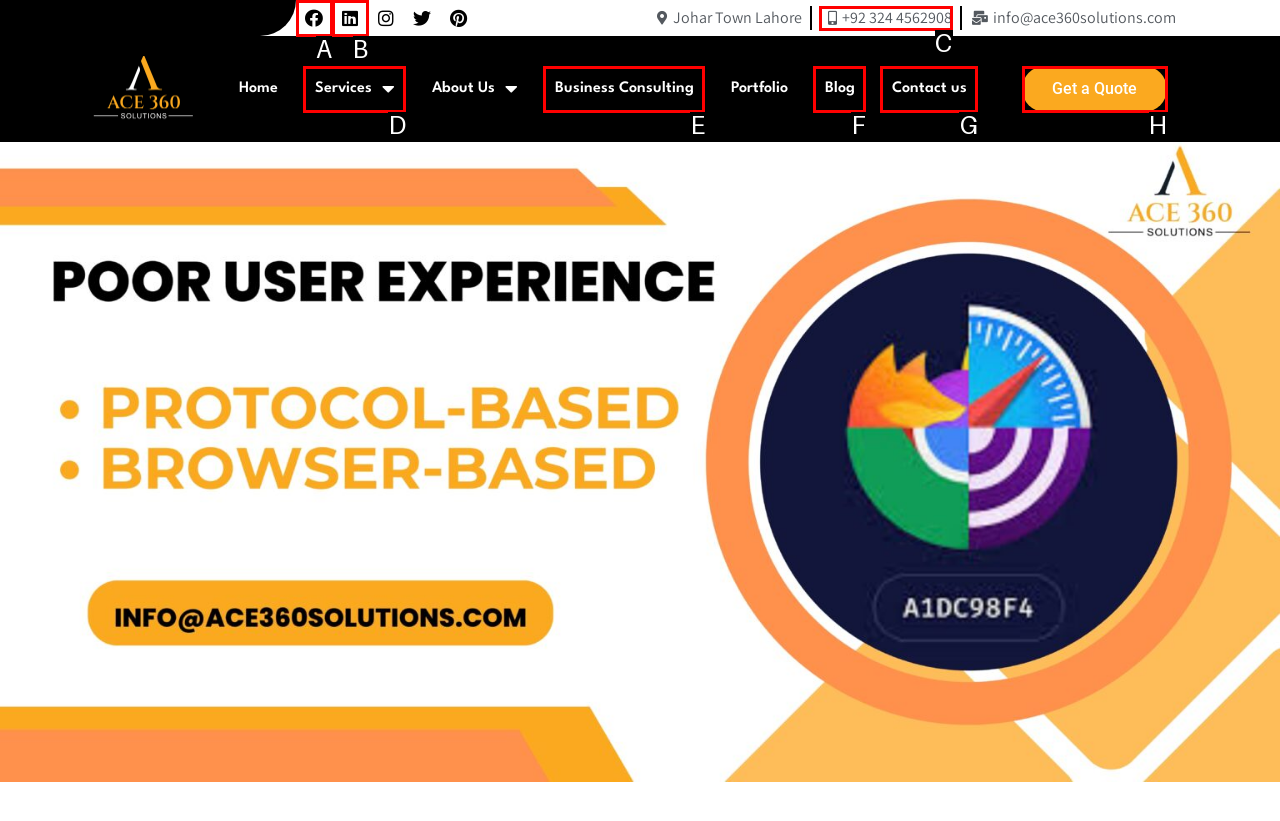Given the description: Get a Quote, select the HTML element that best matches it. Reply with the letter of your chosen option.

H